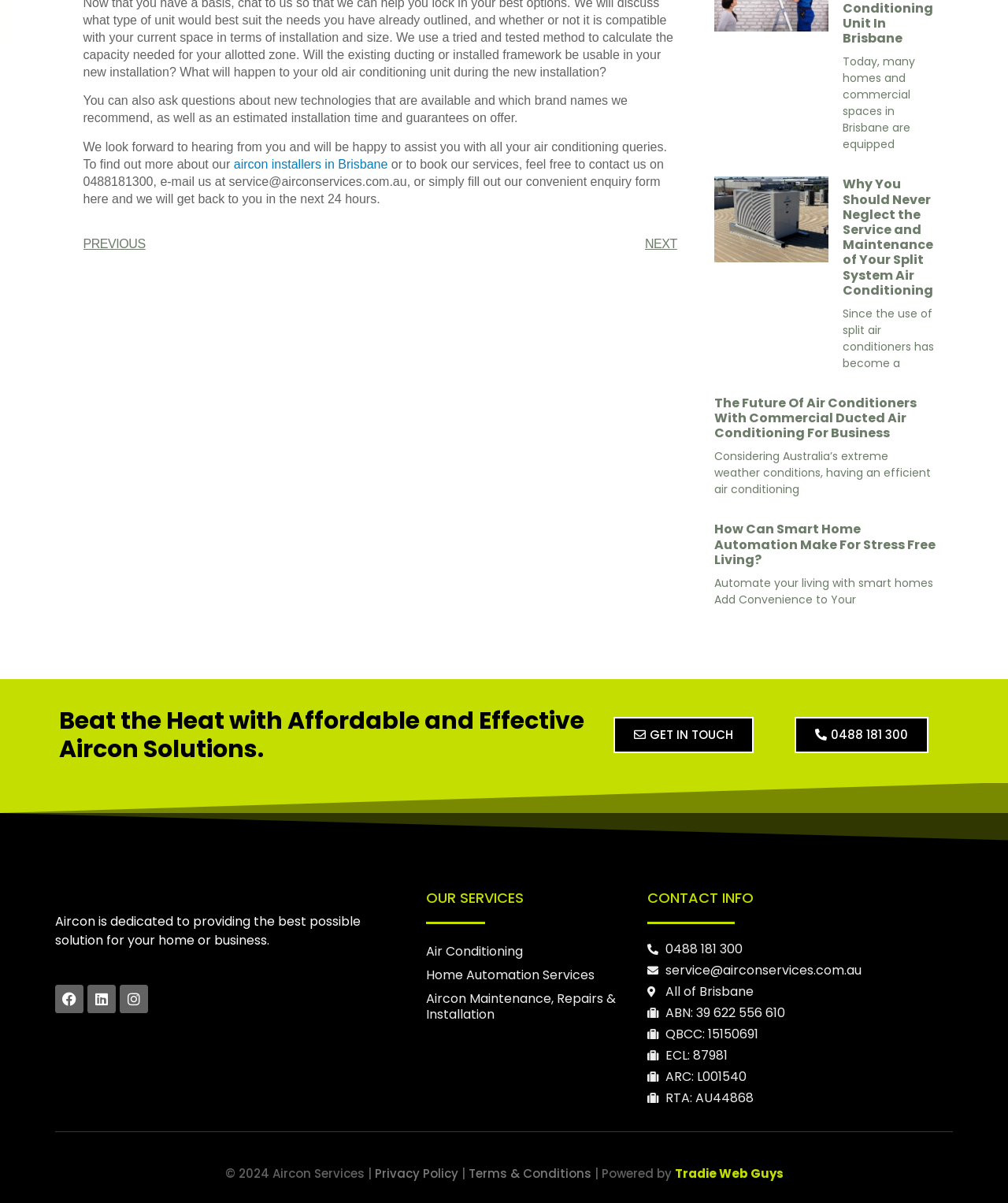Please specify the bounding box coordinates of the region to click in order to perform the following instruction: "click on 'aircon installers in Brisbane'".

[0.232, 0.131, 0.385, 0.142]